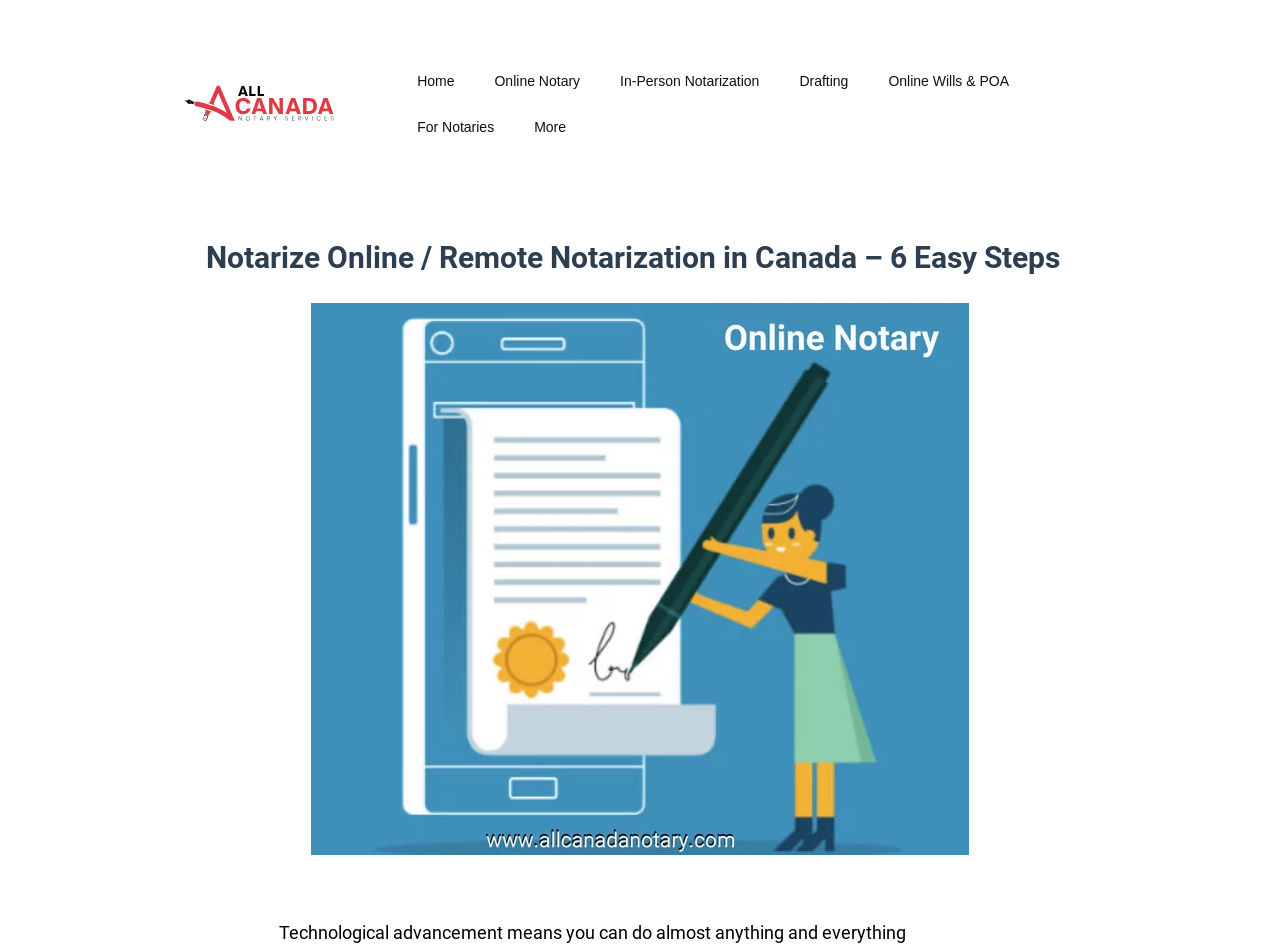Please determine the bounding box coordinates for the UI element described here. Use the format (top-left x, top-left y, bottom-right x, bottom-right y) with values bounded between 0 and 1: Zerif Lite

None